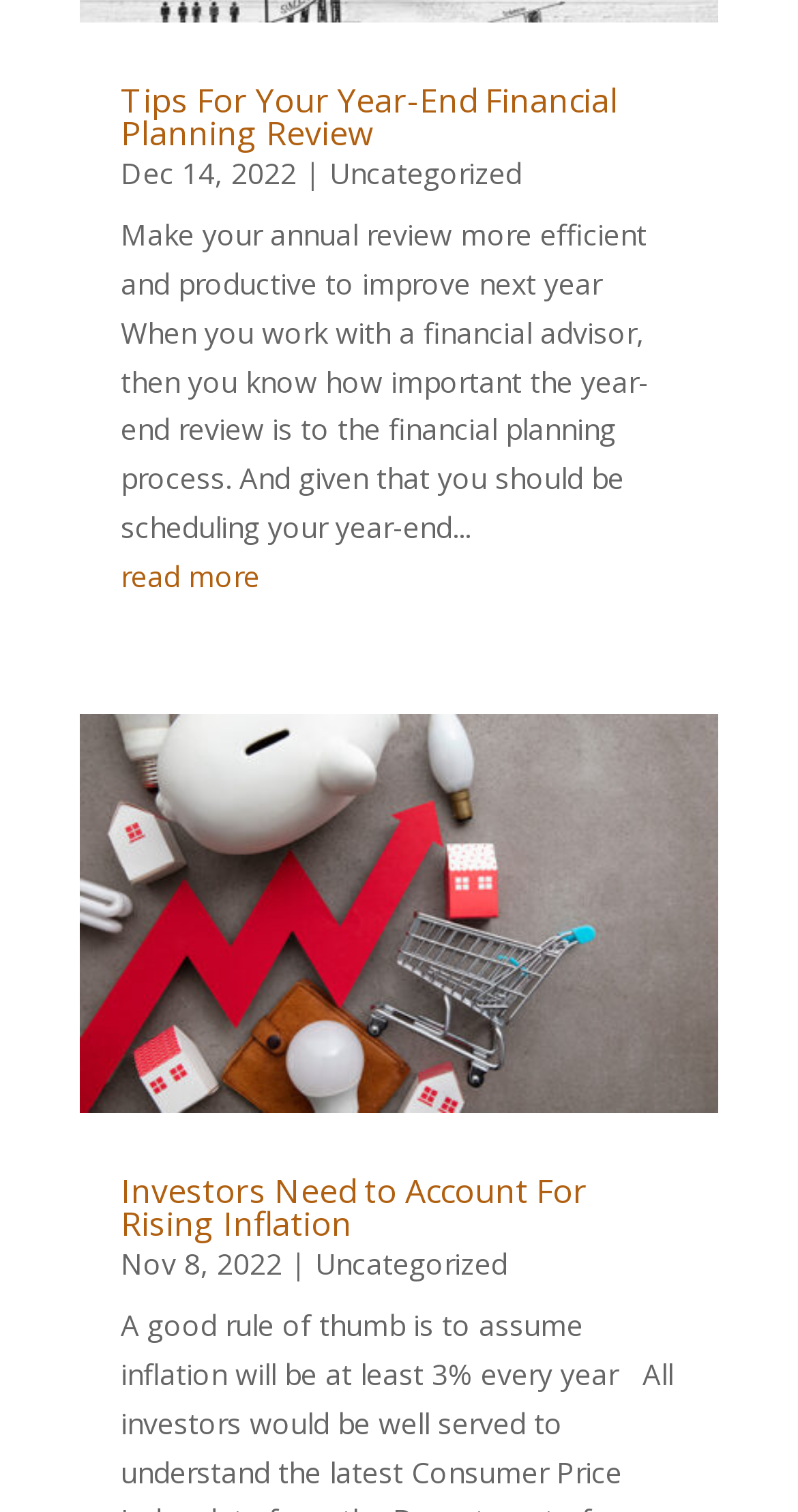Provide your answer in one word or a succinct phrase for the question: 
What is the title of the second article?

Investors Need to Account For Rising Inflation